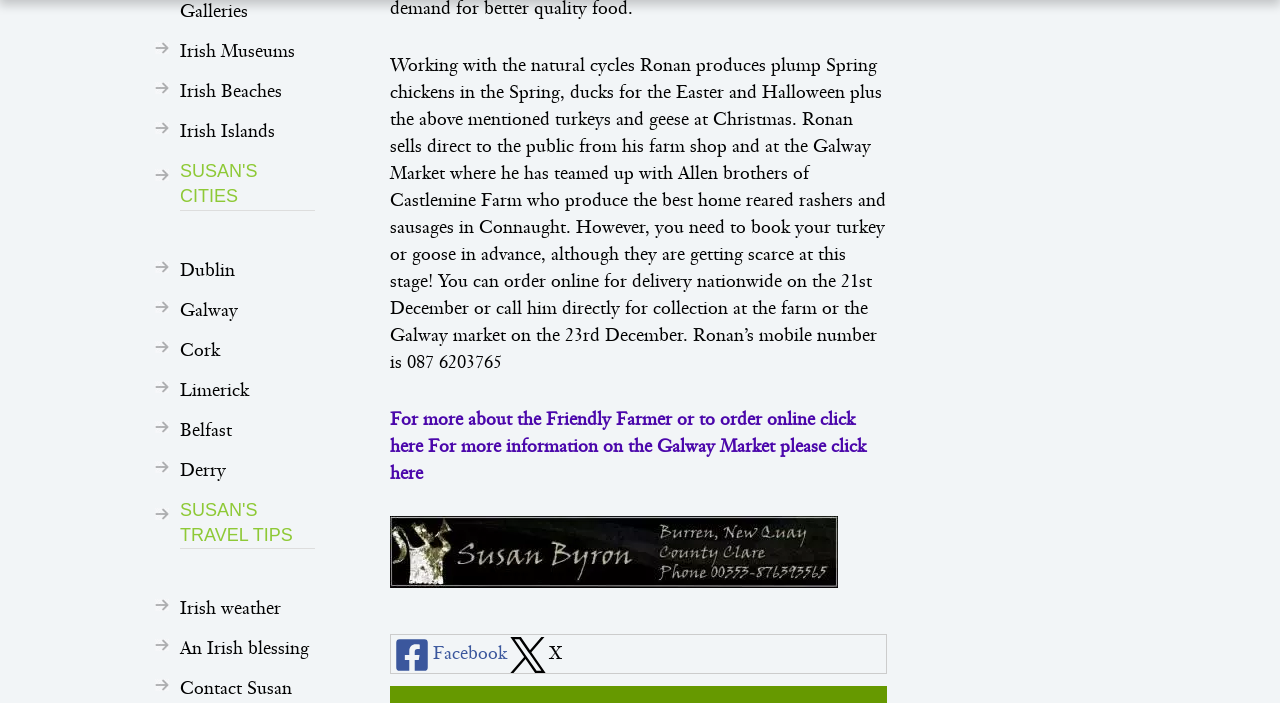Respond concisely with one word or phrase to the following query:
What is the category of 'Irish Museums'?

Link